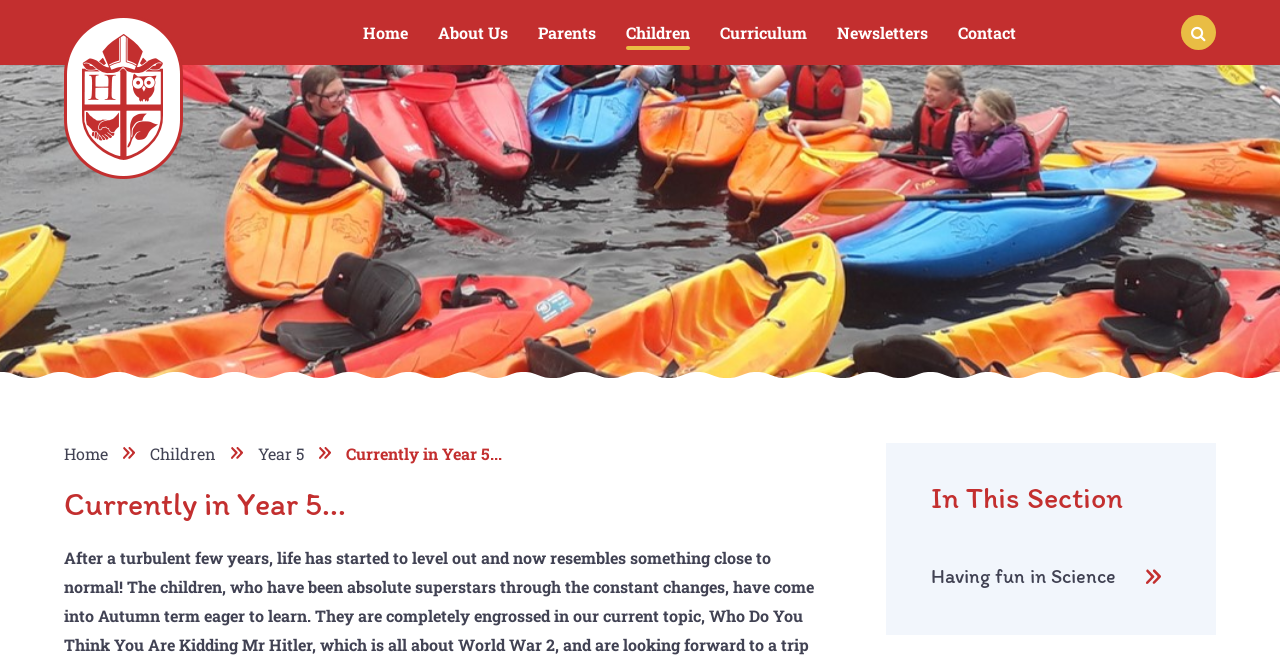Determine the bounding box coordinates for the clickable element required to fulfill the instruction: "Search for something". Provide the coordinates as four float numbers between 0 and 1, i.e., [left, top, right, bottom].

[0.923, 0.023, 0.95, 0.075]